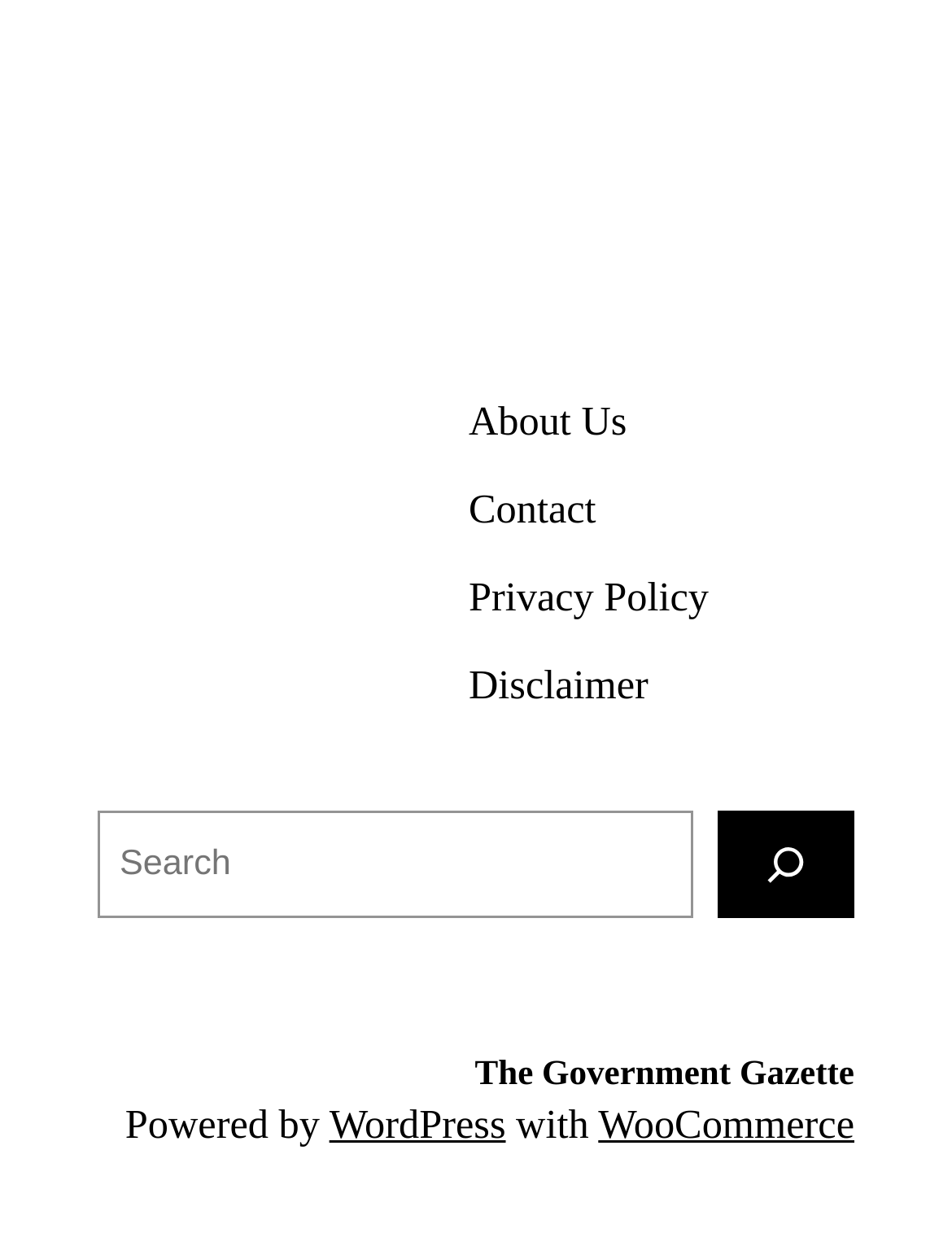Determine the coordinates of the bounding box for the clickable area needed to execute this instruction: "Read Human Rights Statement".

None